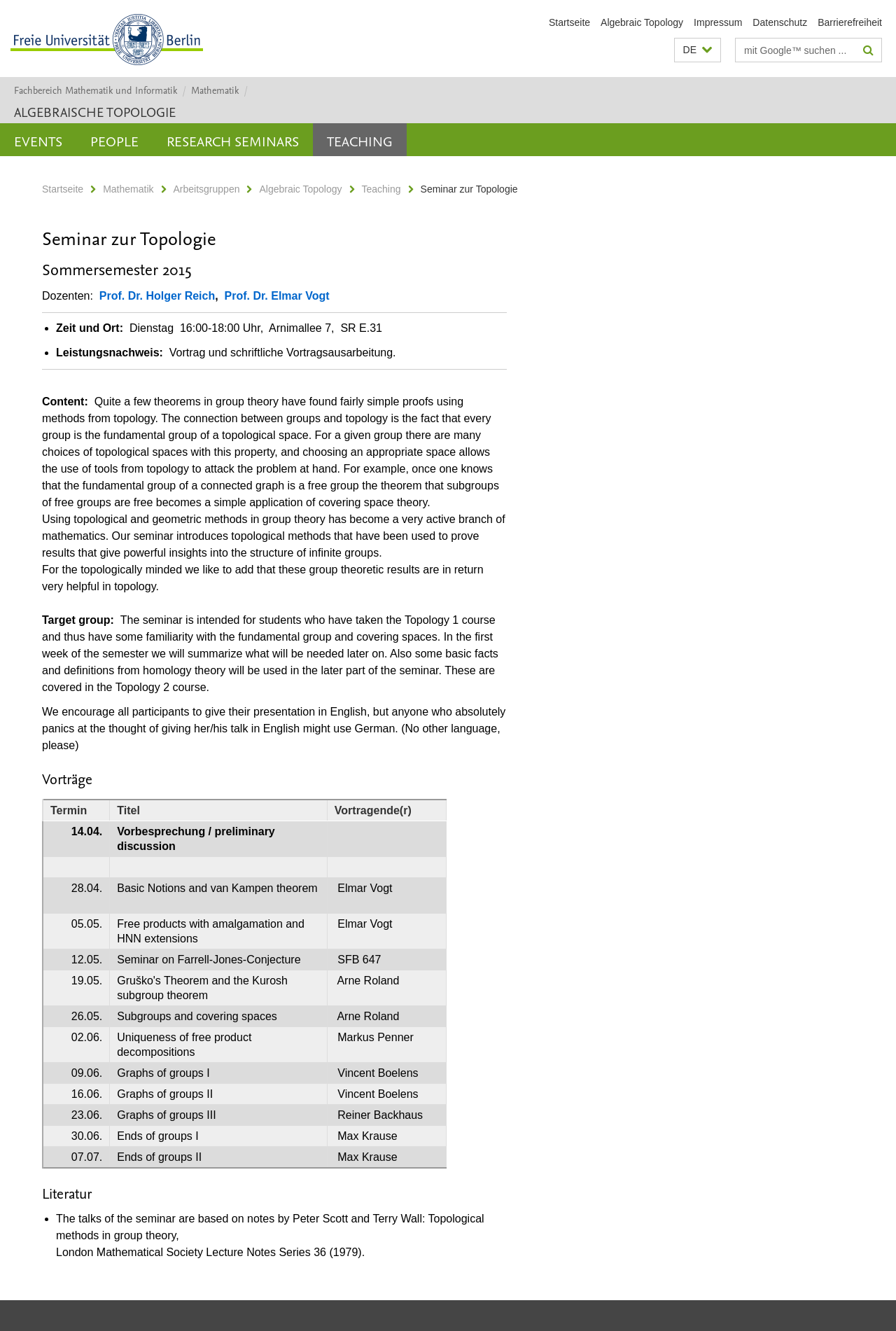Based on the element description: "Algebraic Topology", identify the UI element and provide its bounding box coordinates. Use four float numbers between 0 and 1, [left, top, right, bottom].

[0.289, 0.138, 0.382, 0.146]